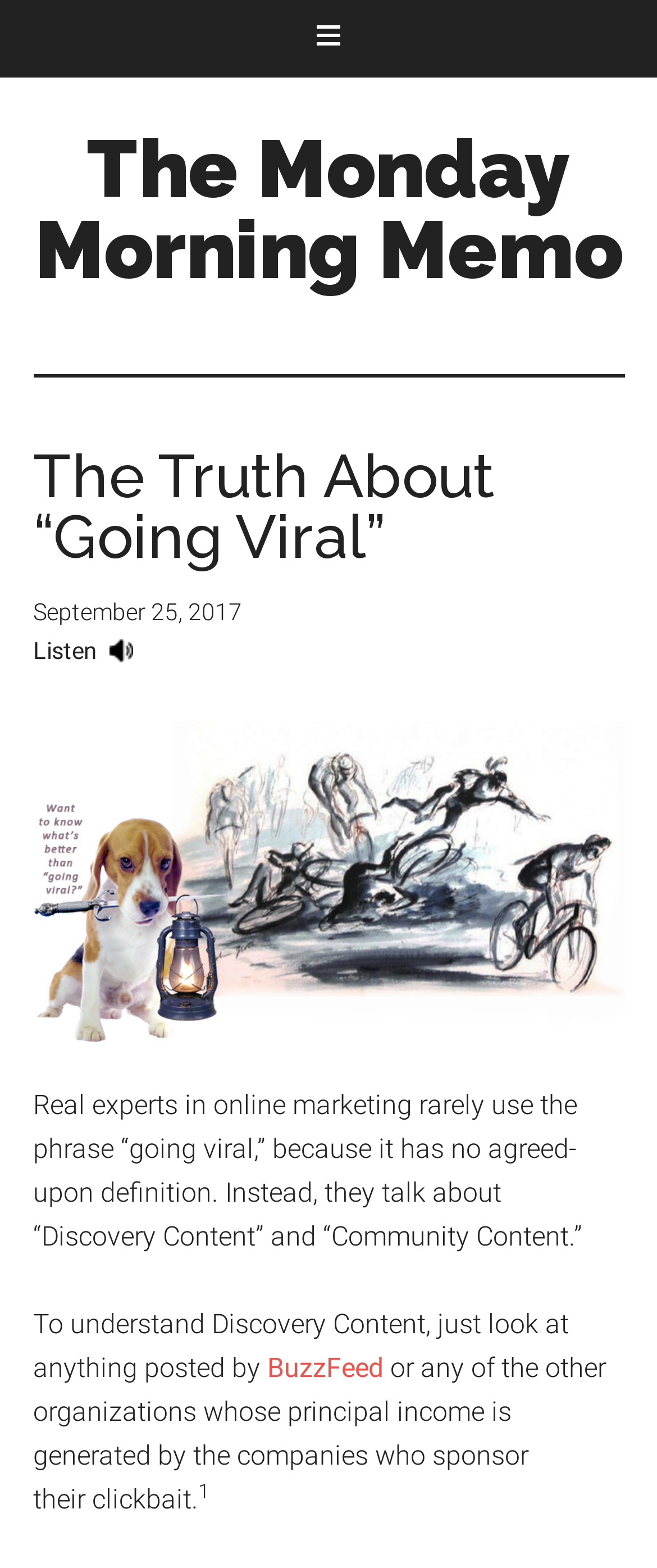What type of content do experts in online marketing talk about?
Refer to the screenshot and answer in one word or phrase.

Discovery Content and Community Content